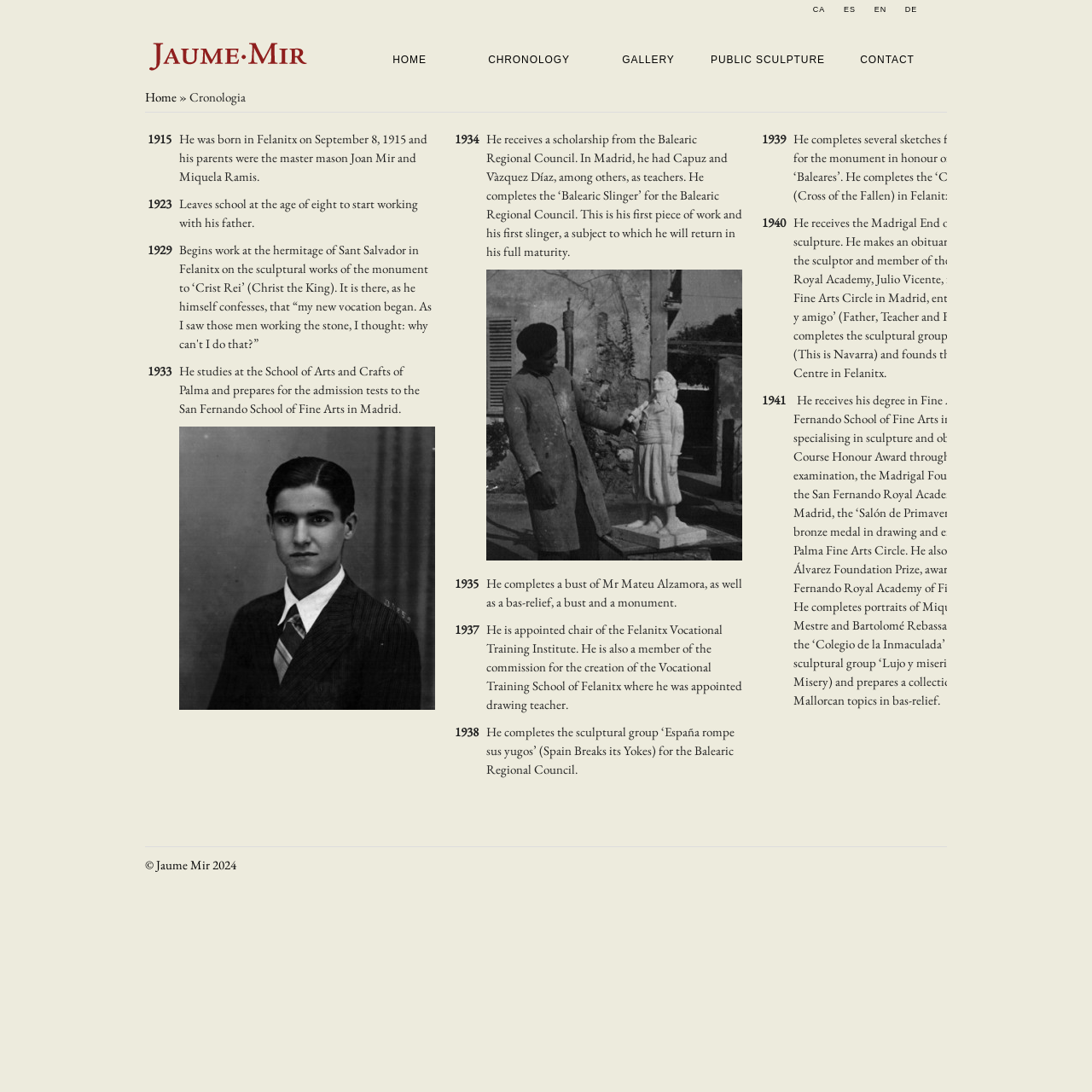From the element description: "© Jaume Mir 2024", extract the bounding box coordinates of the UI element. The coordinates should be expressed as four float numbers between 0 and 1, in the order [left, top, right, bottom].

[0.133, 0.784, 0.216, 0.799]